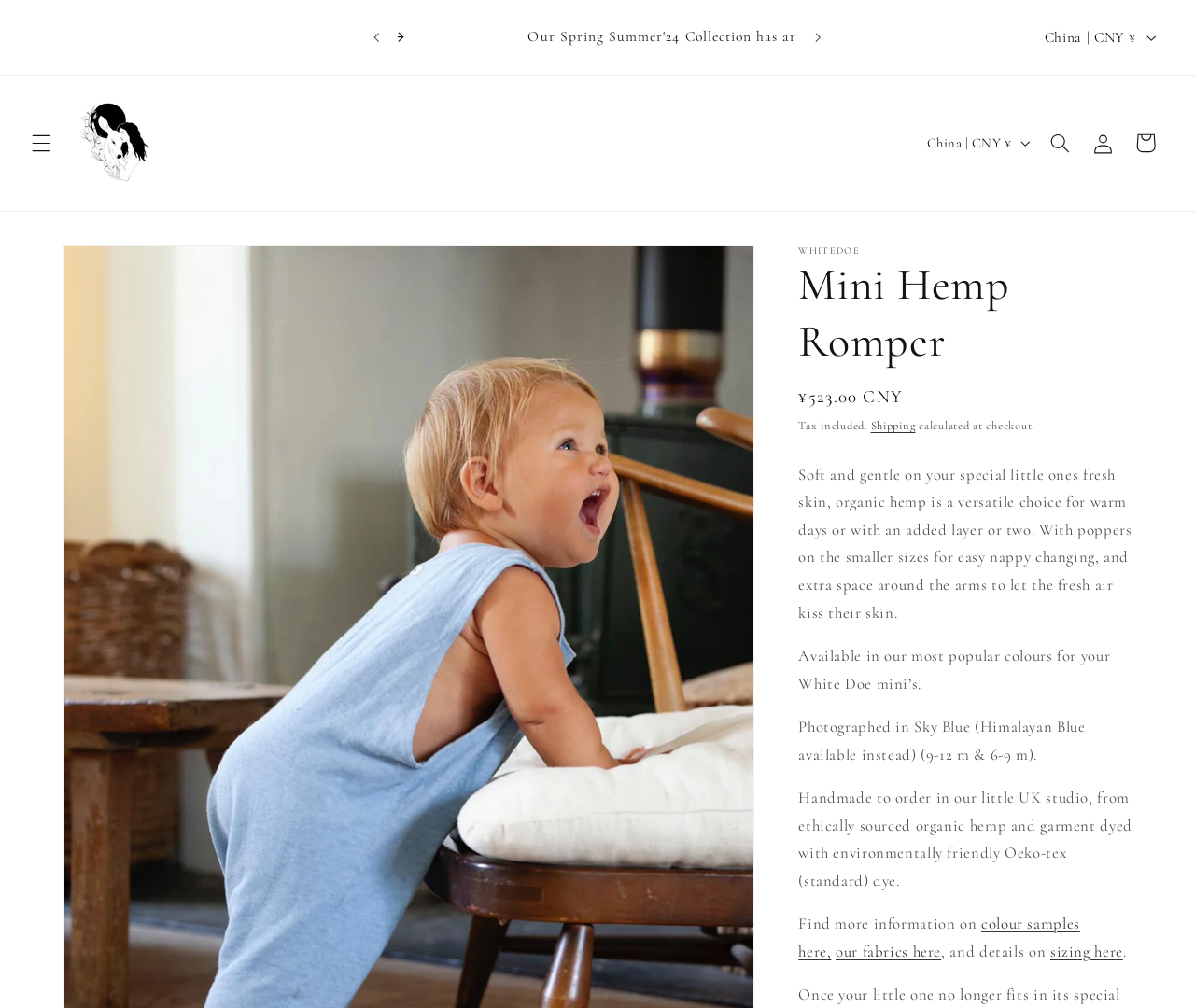Can you find the bounding box coordinates of the area I should click to execute the following instruction: "View product information"?

[0.048, 0.242, 0.148, 0.288]